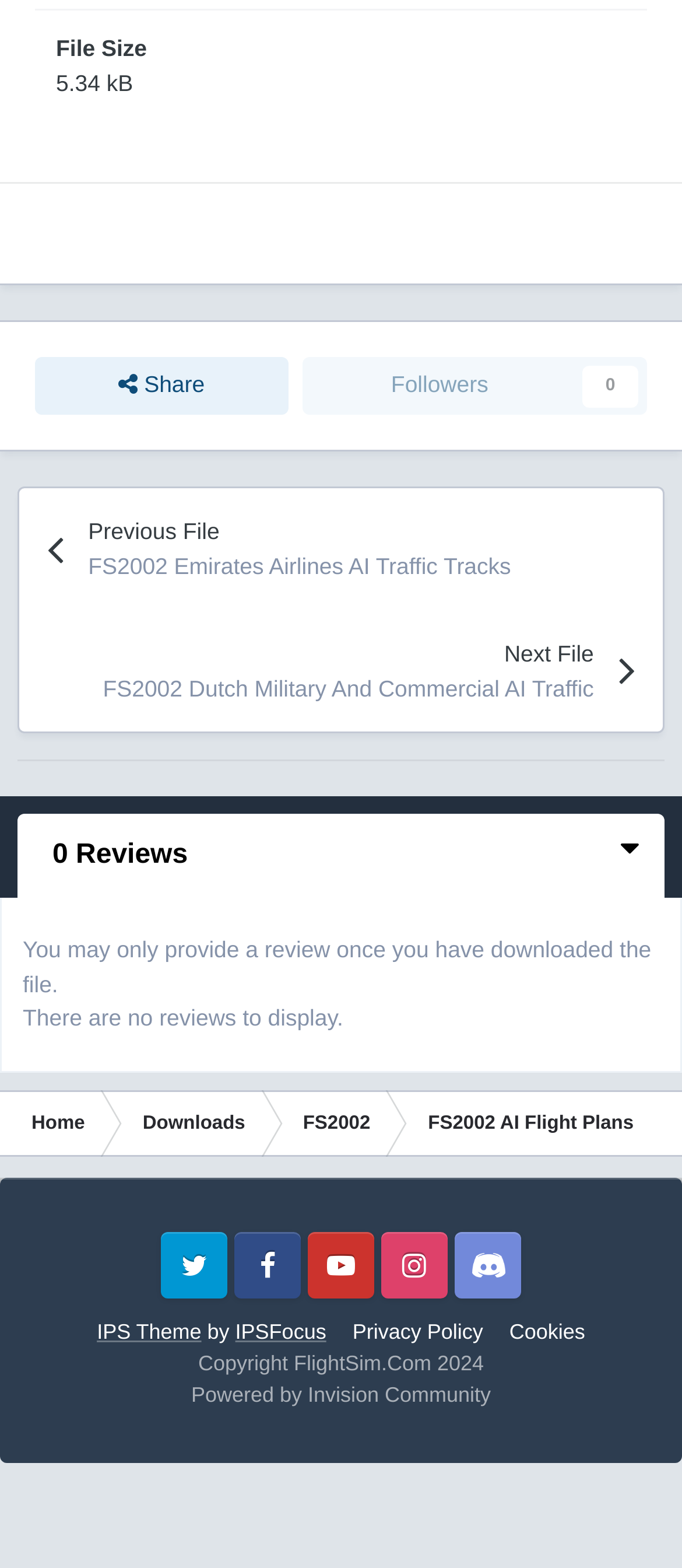Provide a short, one-word or phrase answer to the question below:
What is the name of the previous file?

FS2002 Emirates Airlines AI Traffic Tracks